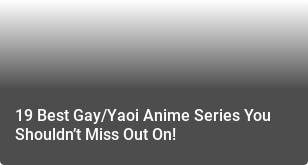Analyze the image and describe all key details you can observe.

The image showcases a prominent header titled "19 Best Gay/Yaoi Anime Series You Shouldn’t Miss Out On!" This title serves as an enticing introduction to a curated list that highlights popular and critically acclaimed anime series within the gay and yaoi genres. The design features a sleek and modern aesthetic, with the text prominently displayed against a dark background, making it visually appealing and easy to read. This header invites anime enthusiasts and newcomers alike to explore a selection of recommended series that celebrate LGBTQ+ themes, character relationships, and storytelling within the anime medium.